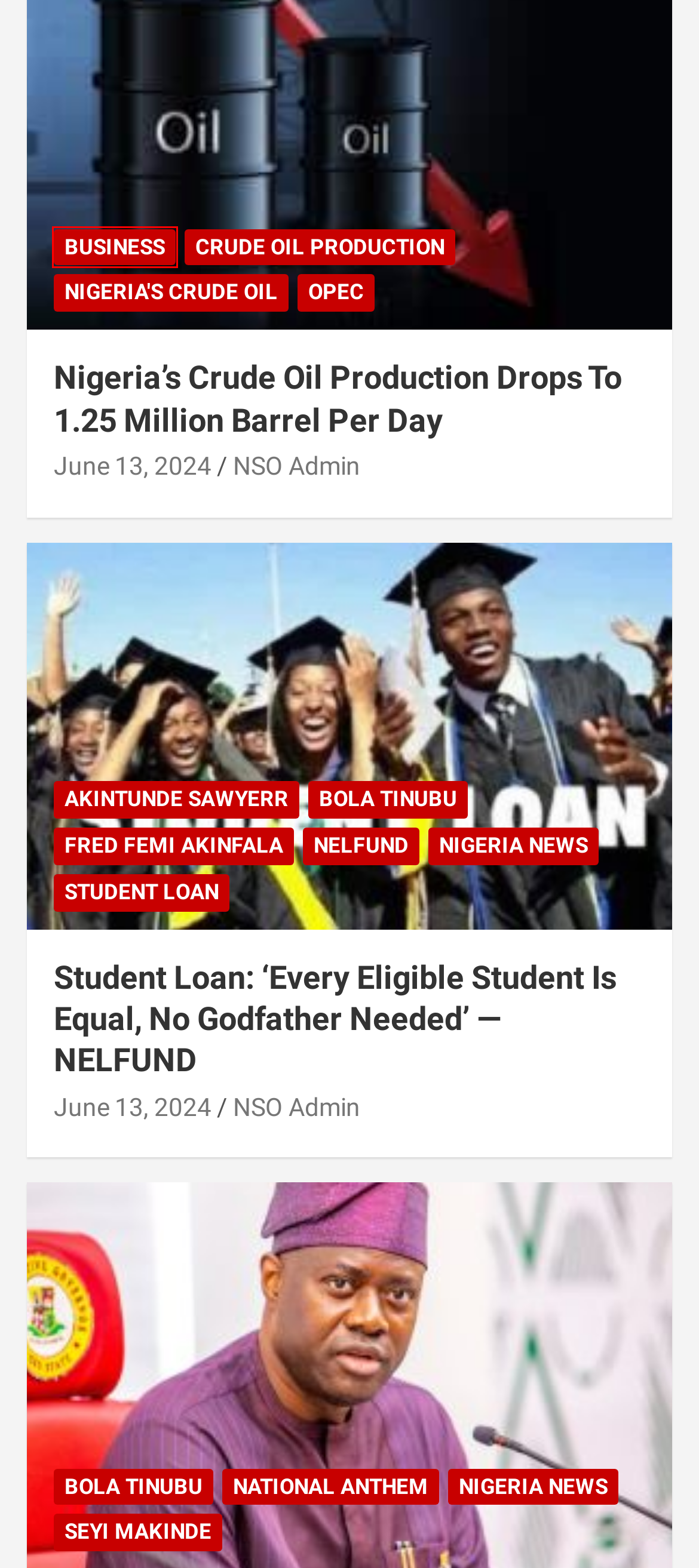Using the screenshot of a webpage with a red bounding box, pick the webpage description that most accurately represents the new webpage after the element inside the red box is clicked. Here are the candidates:
A. Student Loan - youtHouse reporters
B. Crude Oil Production - youtHouse reporters
C. Nigeria news - youtHouse reporters
D. Business - youtHouse reporters
E. OPEC - youtHouse reporters
F. NELFUND - youtHouse reporters
G. National Anthem - youtHouse reporters
H. Akintunde Sawyerr - youtHouse reporters

D